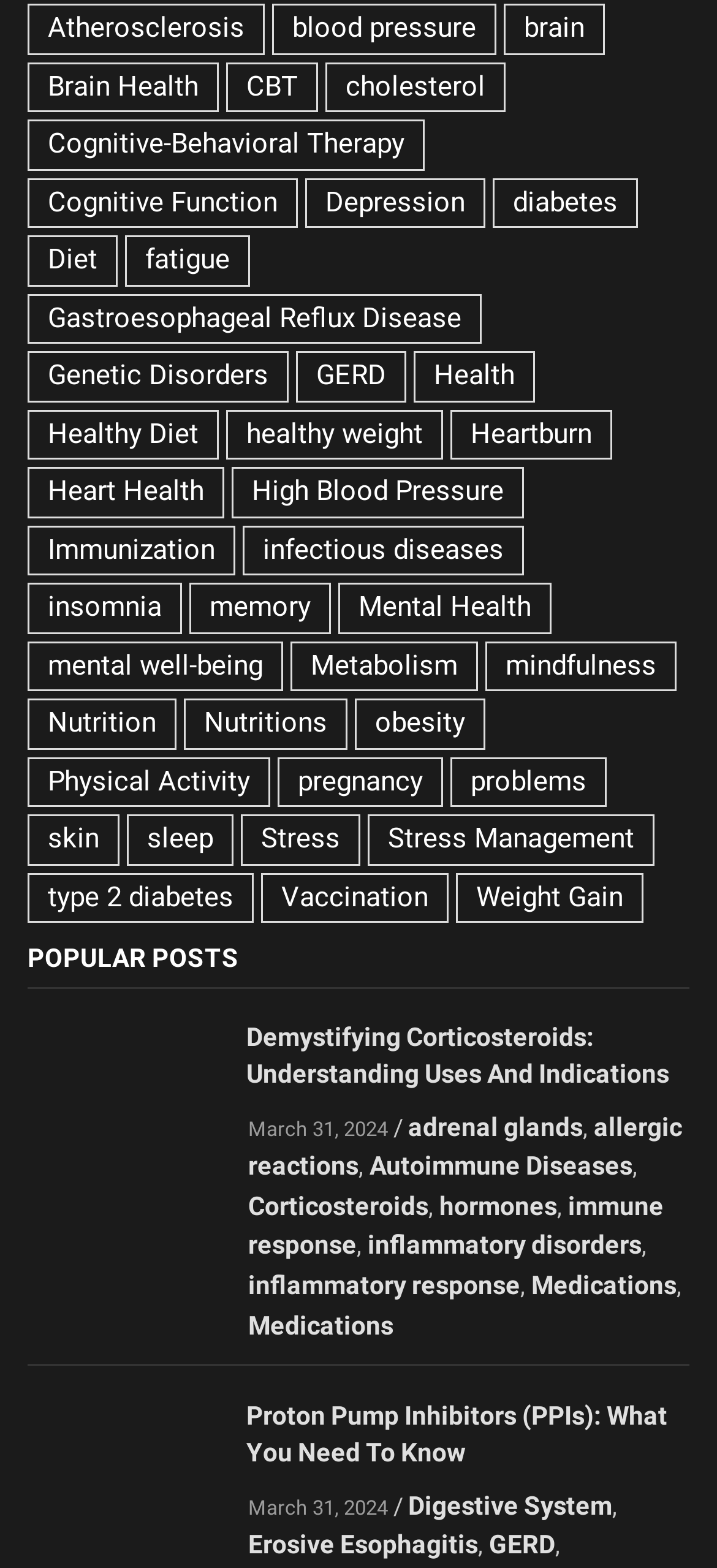Respond to the question below with a single word or phrase:
What is the topic of the first popular post?

Demystifying Corticosteroids